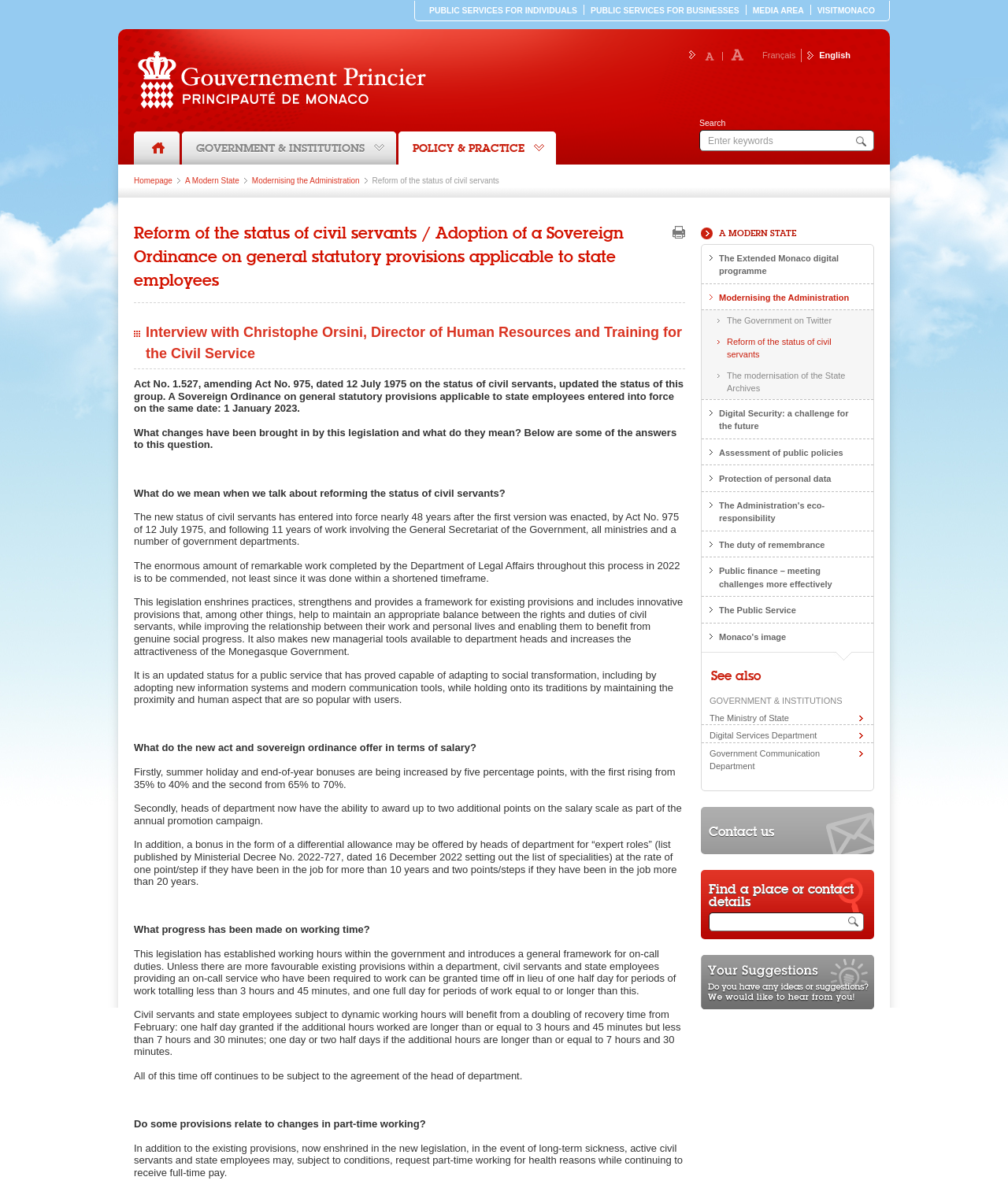With reference to the screenshot, provide a detailed response to the question below:
What is the topic of the article with the heading 'Reform of the status of civil servants / Adoption of a Sovereign Ordinance on general statutory provisions applicable to state employees'?

I found the answer by looking at the heading of the article, which clearly indicates that the topic is about the reform of the status of civil servants.